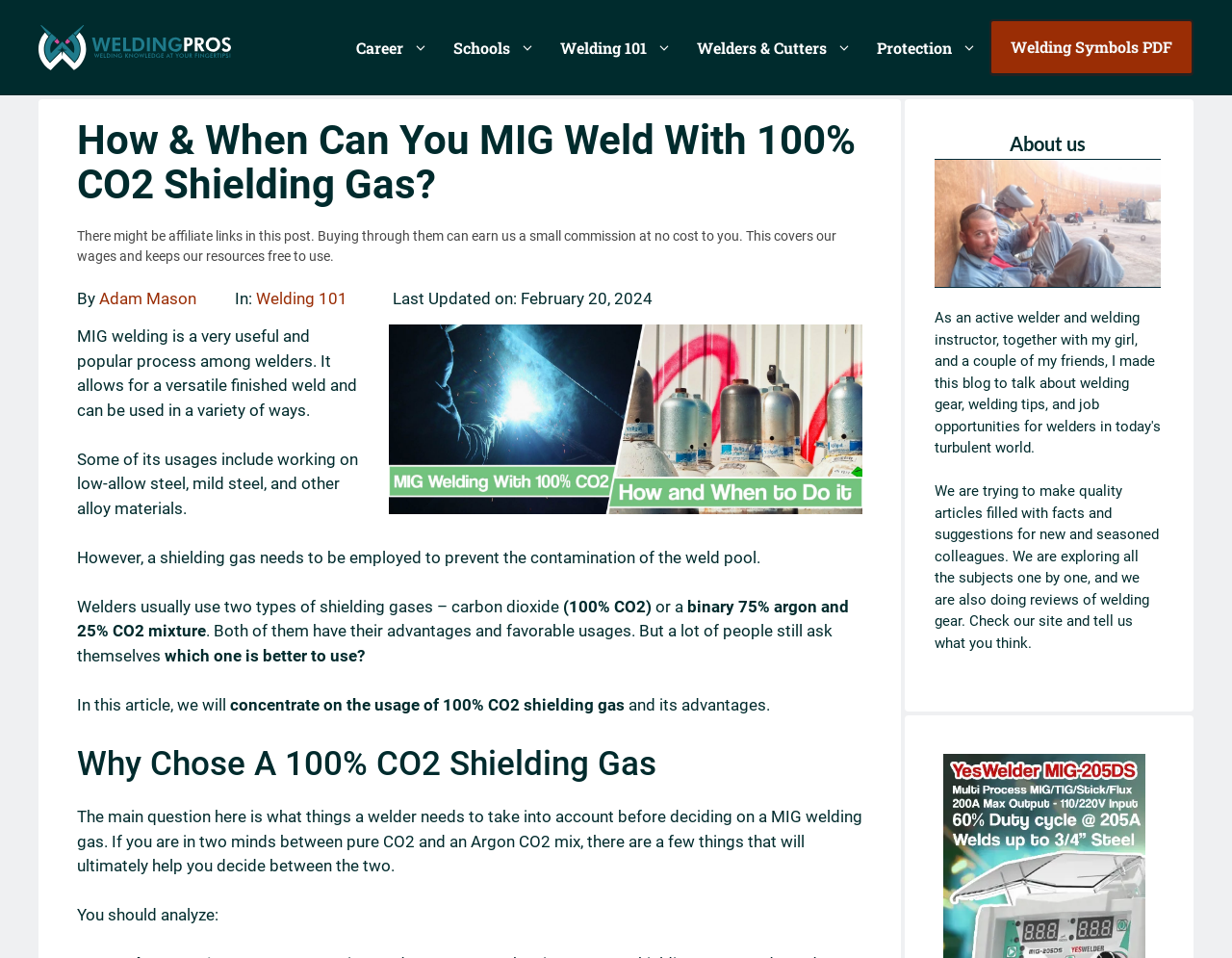Could you locate the bounding box coordinates for the section that should be clicked to accomplish this task: "Check the 'About us' section".

[0.759, 0.134, 0.942, 0.167]